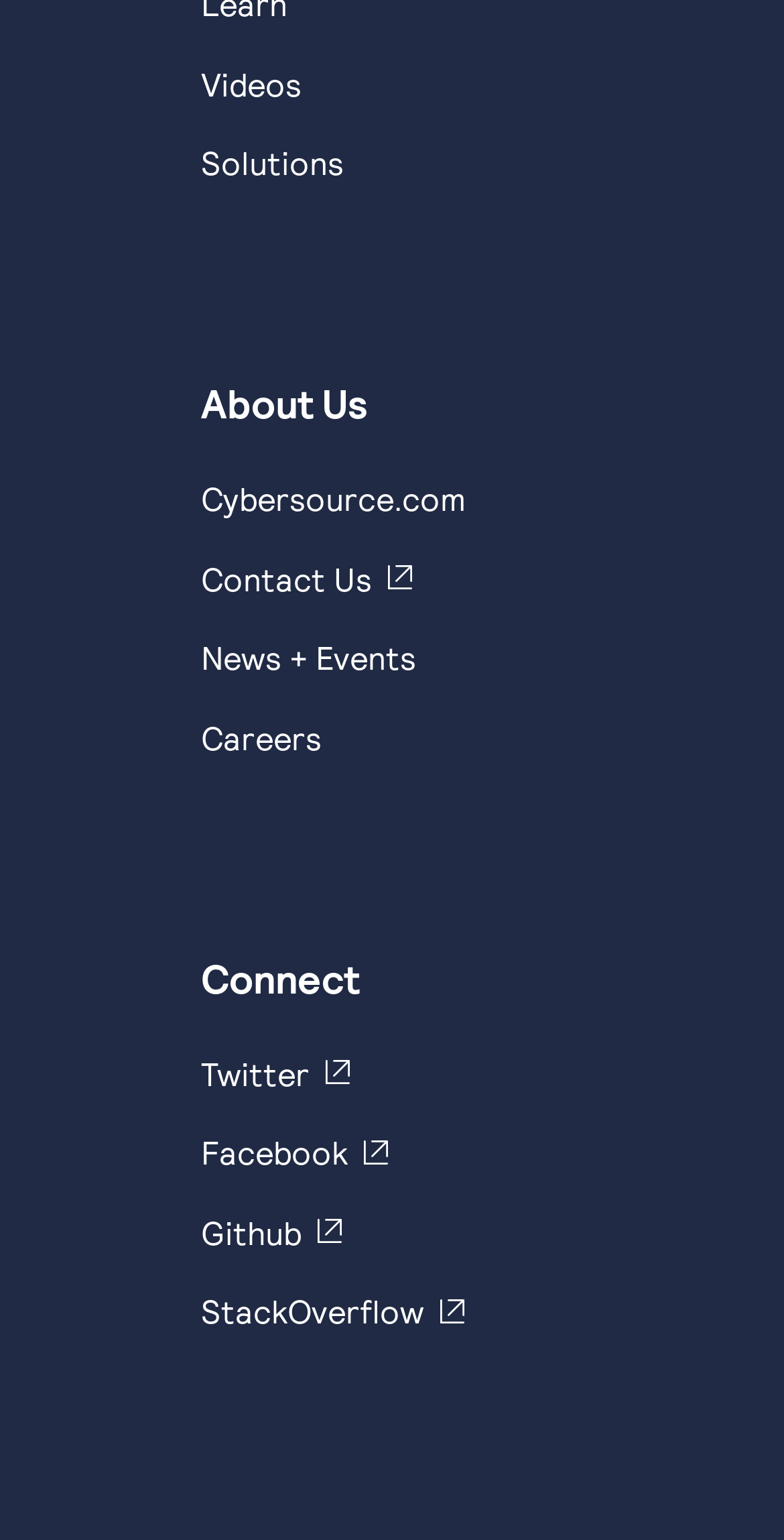Please predict the bounding box coordinates of the element's region where a click is necessary to complete the following instruction: "Contact Cybersource support". The coordinates should be represented by four float numbers between 0 and 1, i.e., [left, top, right, bottom].

[0.256, 0.363, 0.526, 0.387]